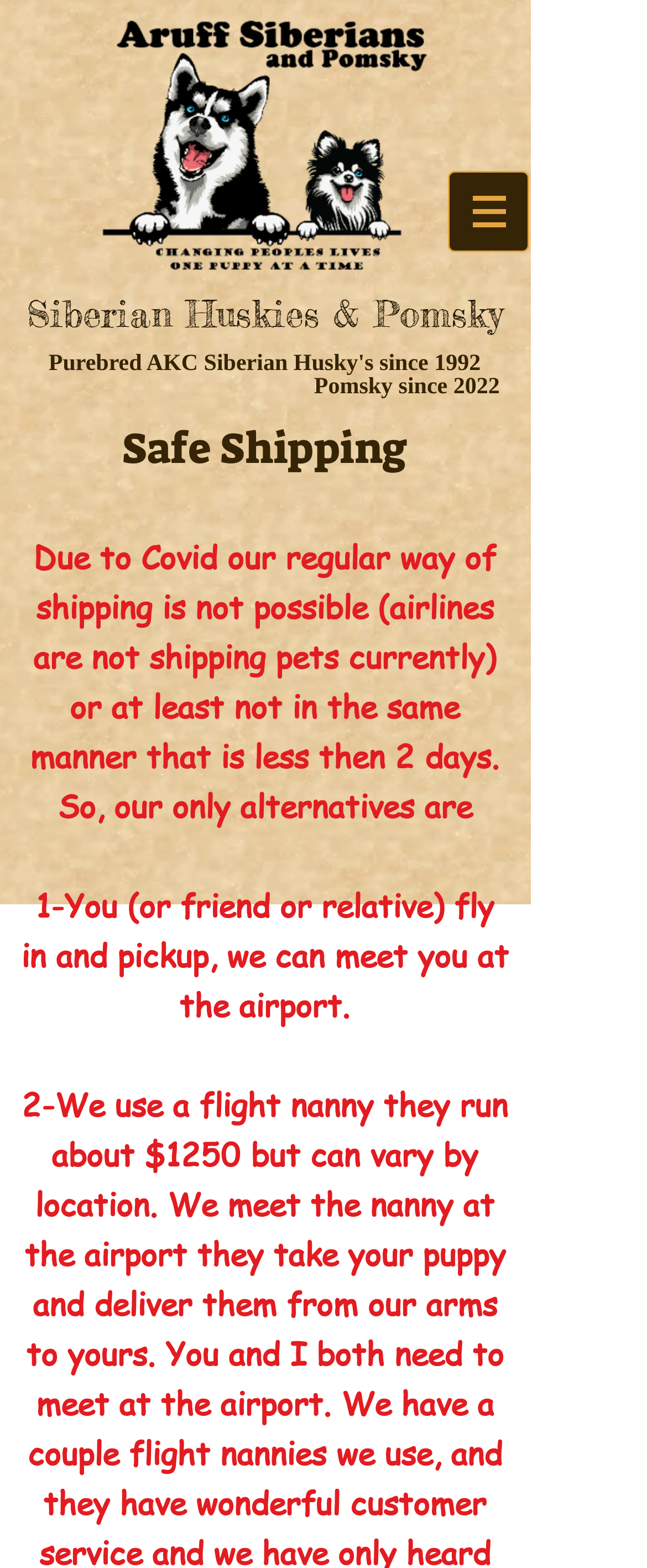Respond to the question below with a single word or phrase: What is the purpose of the 'Site' navigation button?

Has popup menu